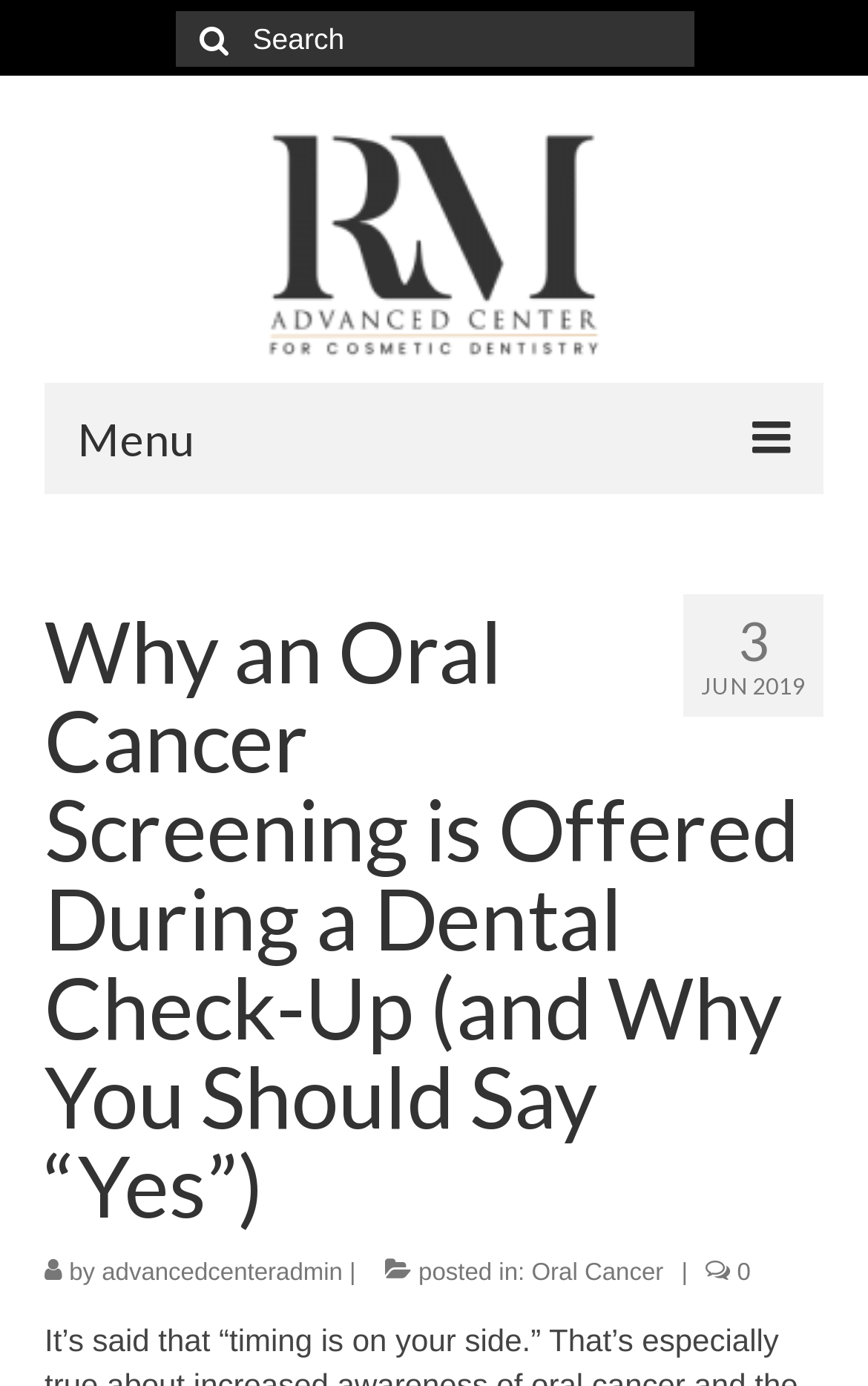Locate the coordinates of the bounding box for the clickable region that fulfills this instruction: "Read about oral cancer".

[0.612, 0.909, 0.764, 0.928]